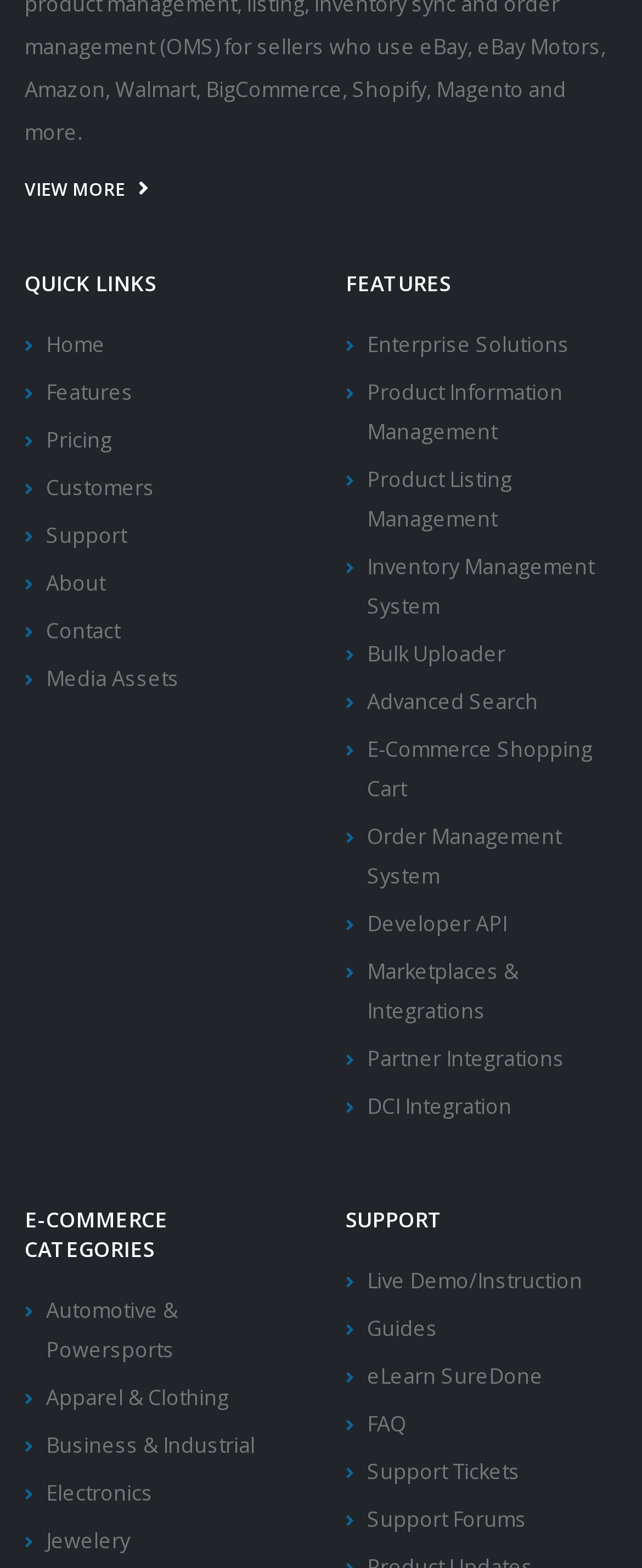Respond to the question below with a single word or phrase:
How many e-commerce categories are listed?

6